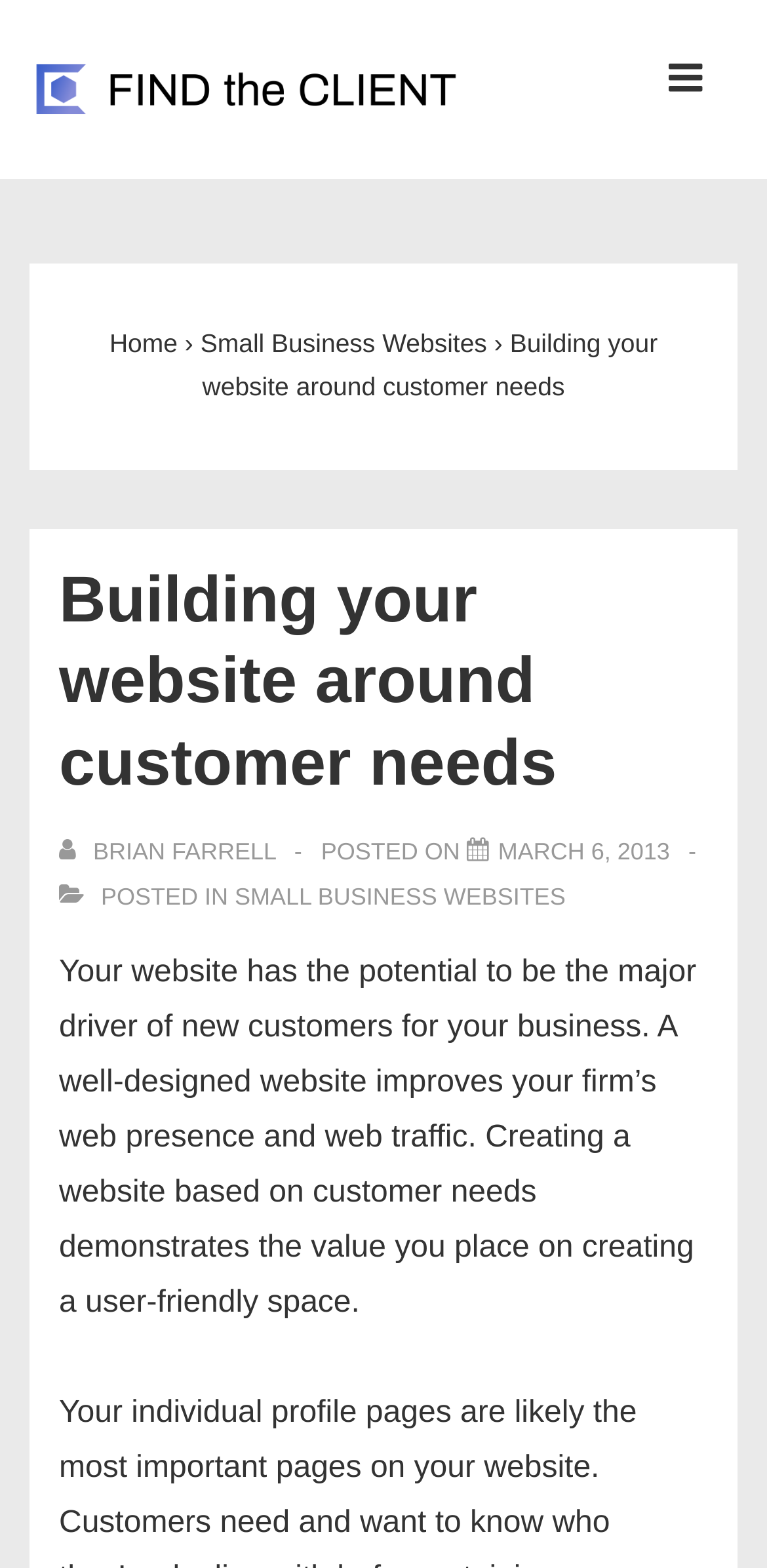What is the category of the post?
Please provide a comprehensive answer based on the visual information in the image.

The post is categorized under 'Small Business Websites', as indicated by the link 'SMALL BUSINESS WEBSITES' and the static text 'POSTED IN'.